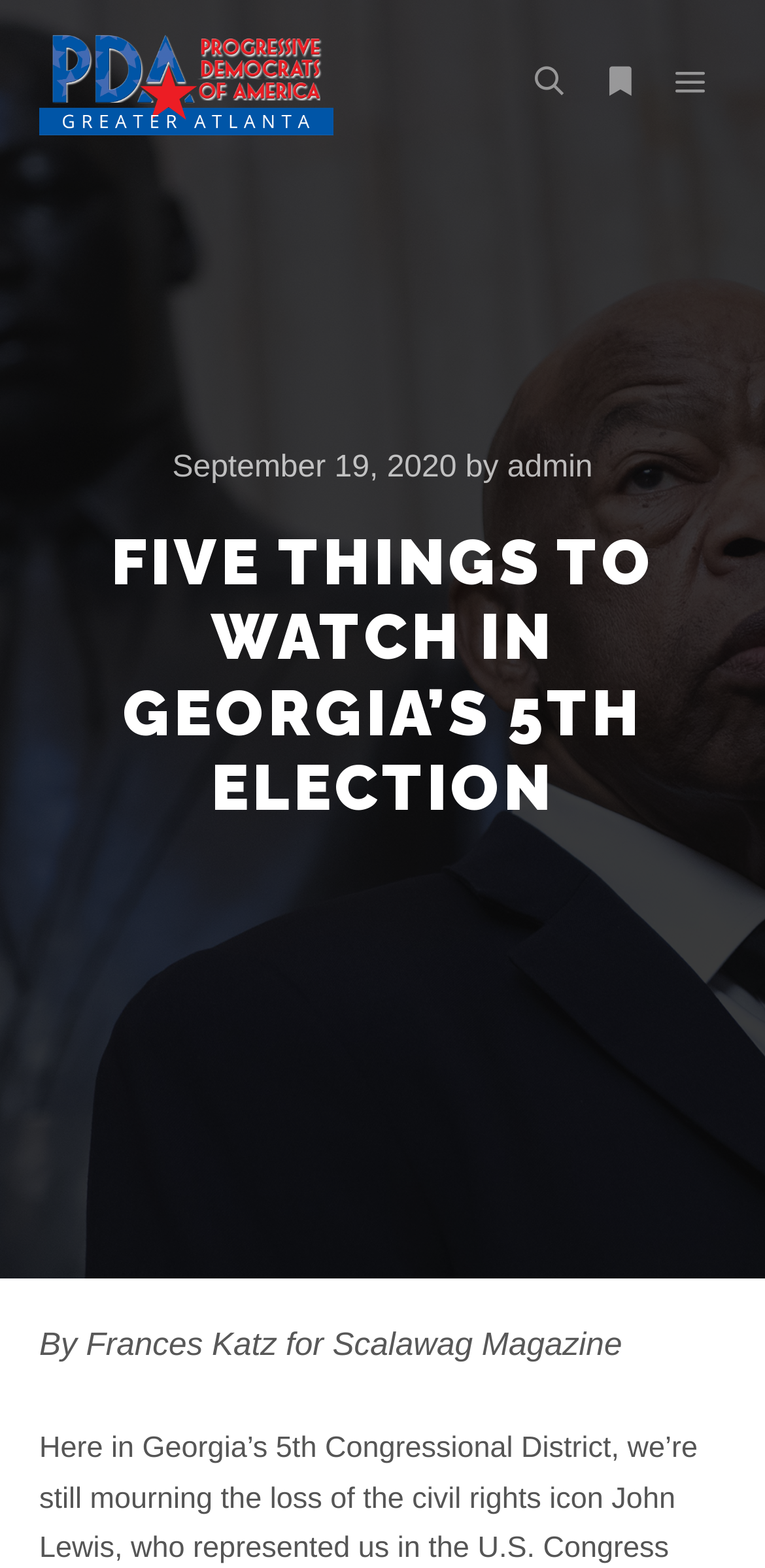Locate the UI element that matches the description Search in the webpage screenshot. Return the bounding box coordinates in the format (top-left x, top-left y, bottom-right x, bottom-right y), with values ranging from 0 to 1.

[0.672, 0.036, 0.764, 0.069]